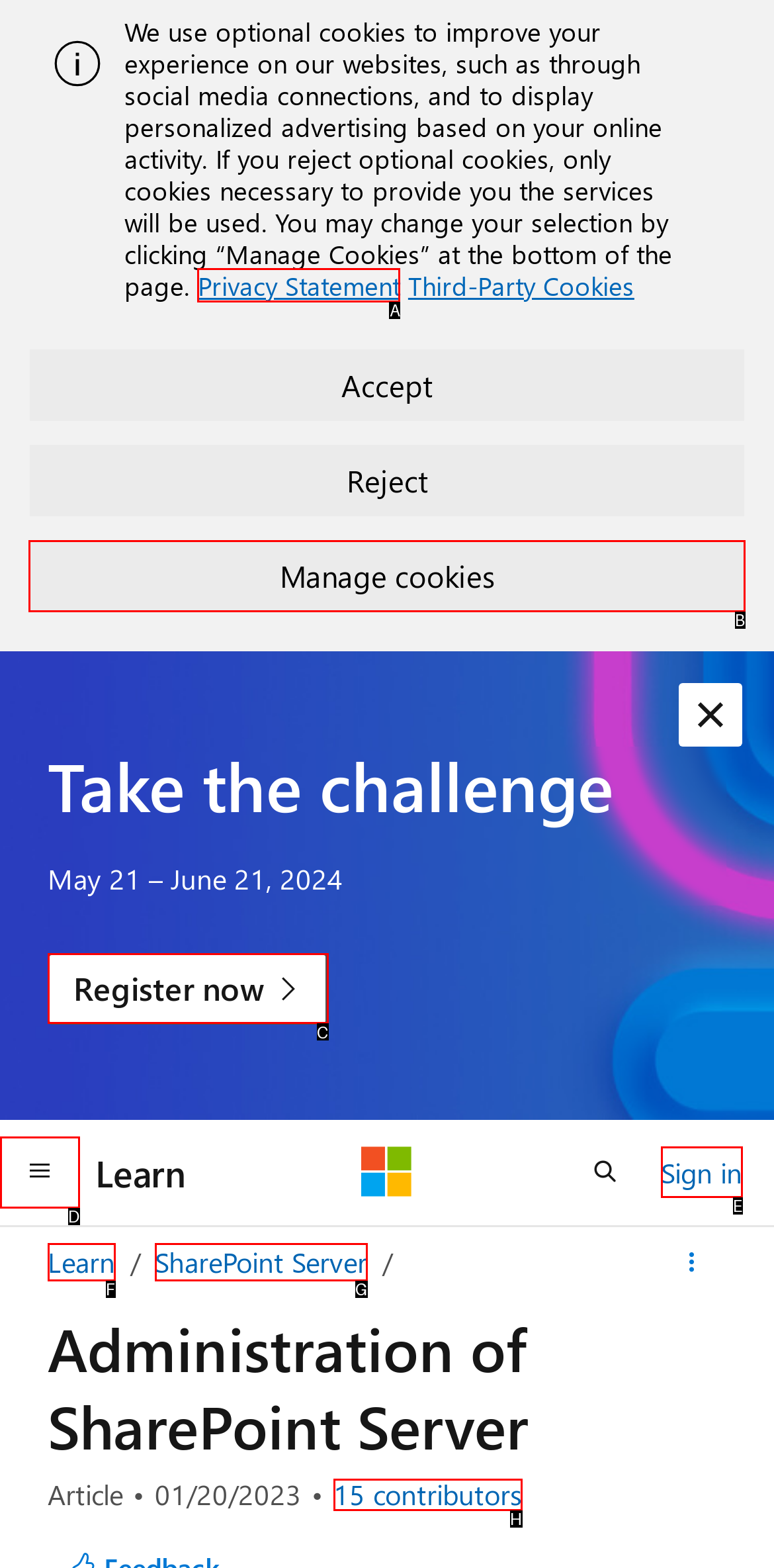Identify which HTML element to click to fulfill the following task: Visit the home page. Provide your response using the letter of the correct choice.

None